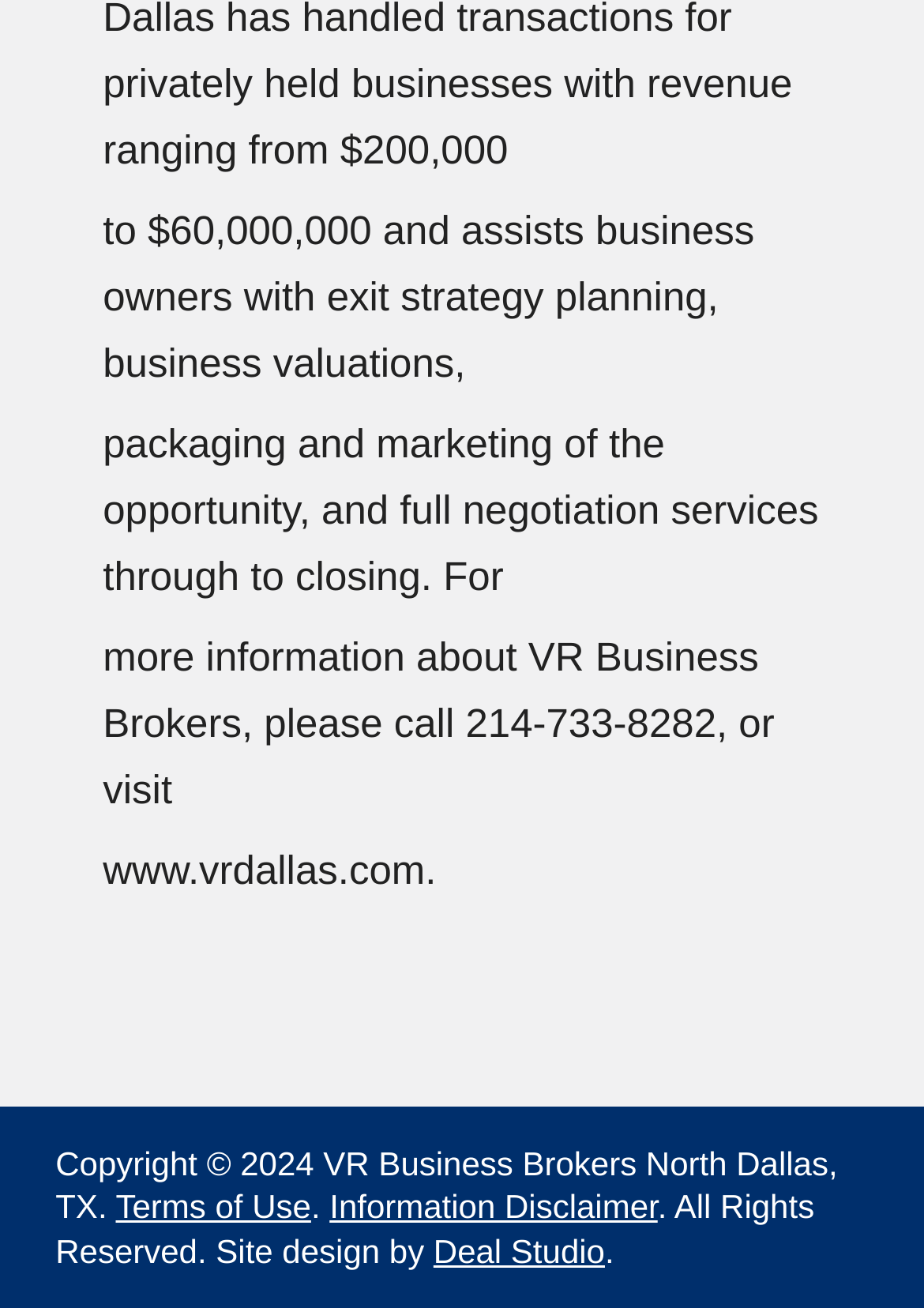Please reply to the following question with a single word or a short phrase:
What is the website URL of VR Business Brokers?

www.vrdallas.com